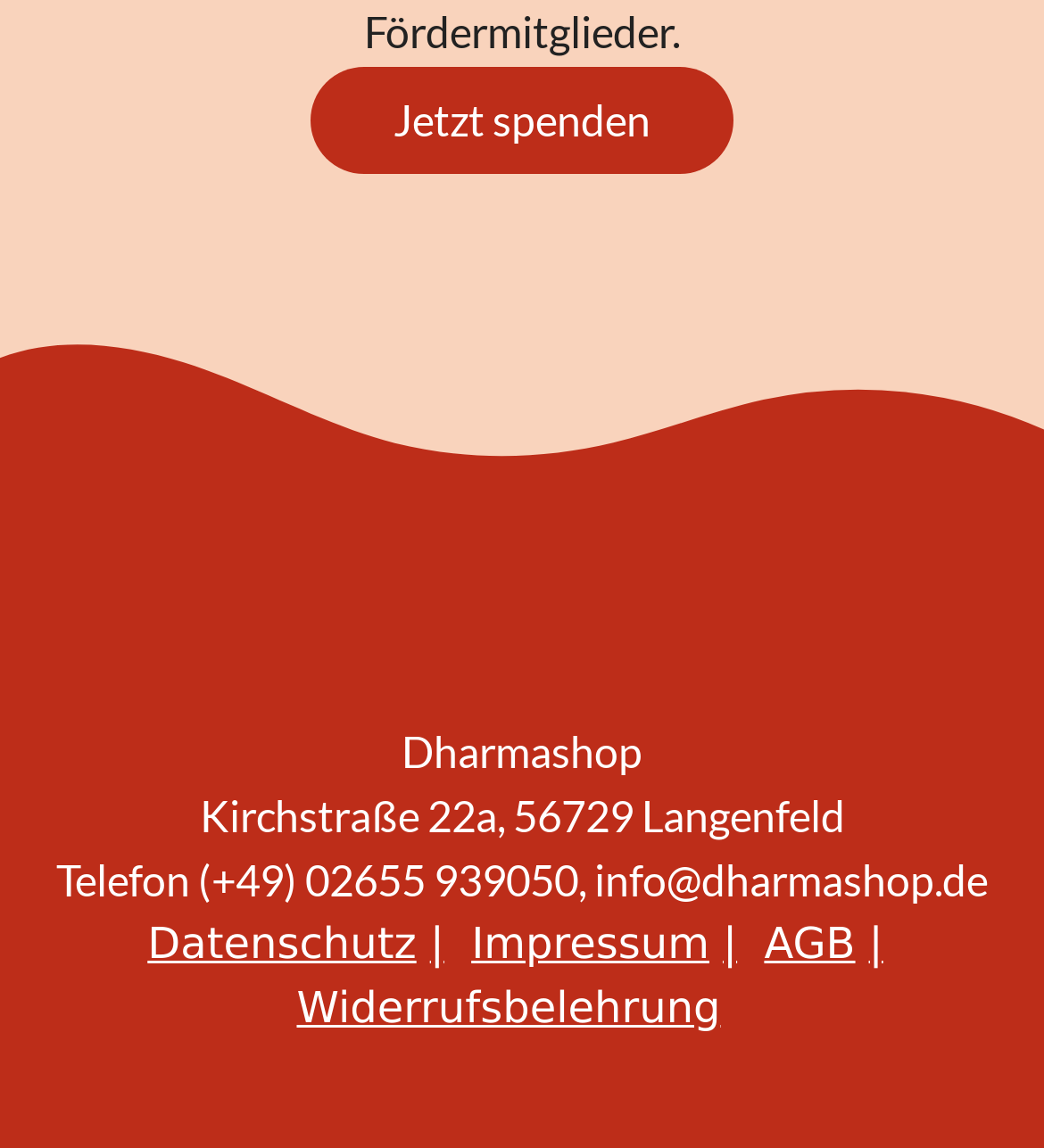Extract the bounding box coordinates for the UI element described by the text: "Industry information". The coordinates should be in the form of [left, top, right, bottom] with values between 0 and 1.

None